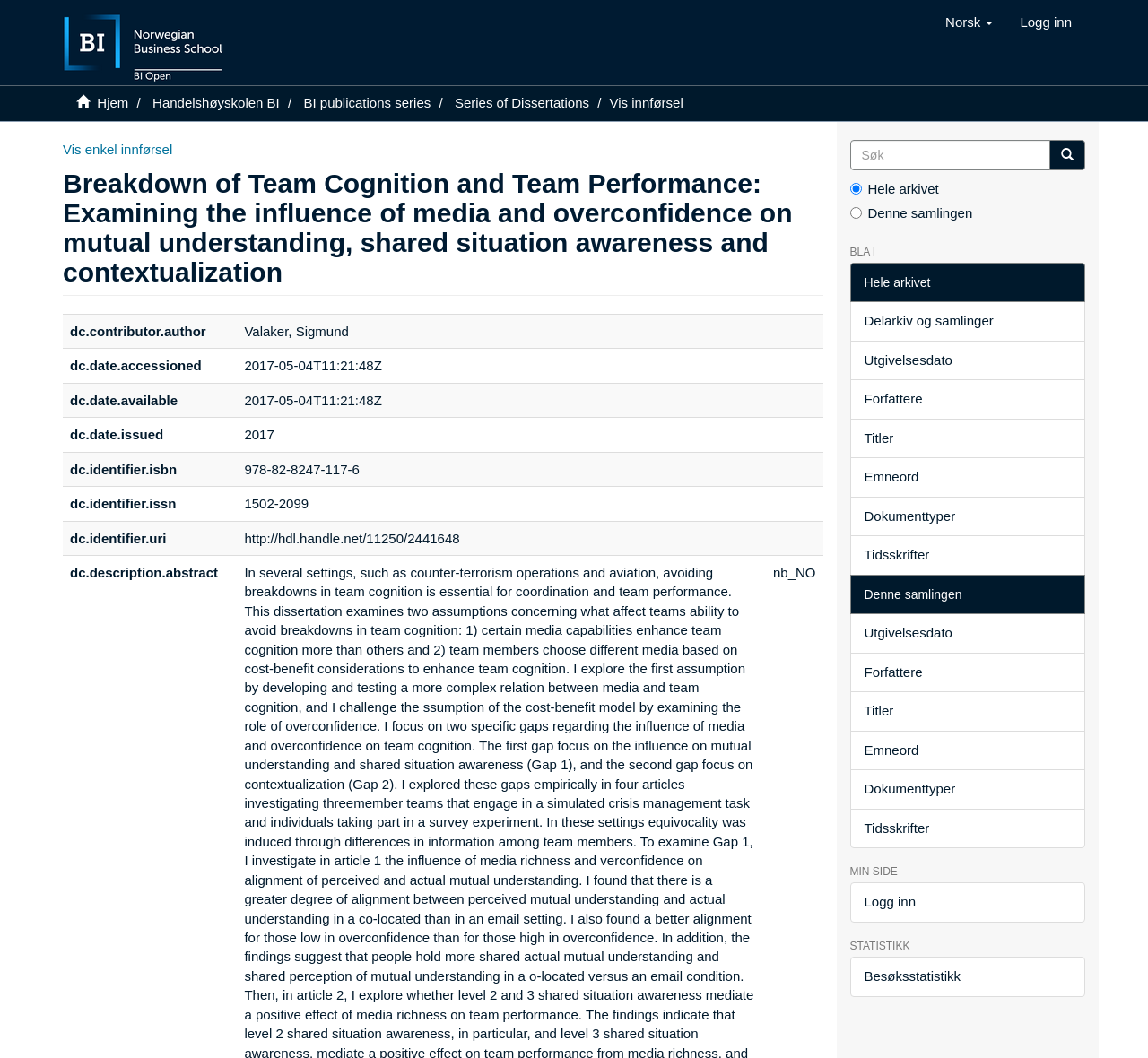Answer the question in a single word or phrase:
What is the title of the research paper?

Breakdown of Team Cognition and Team Performance